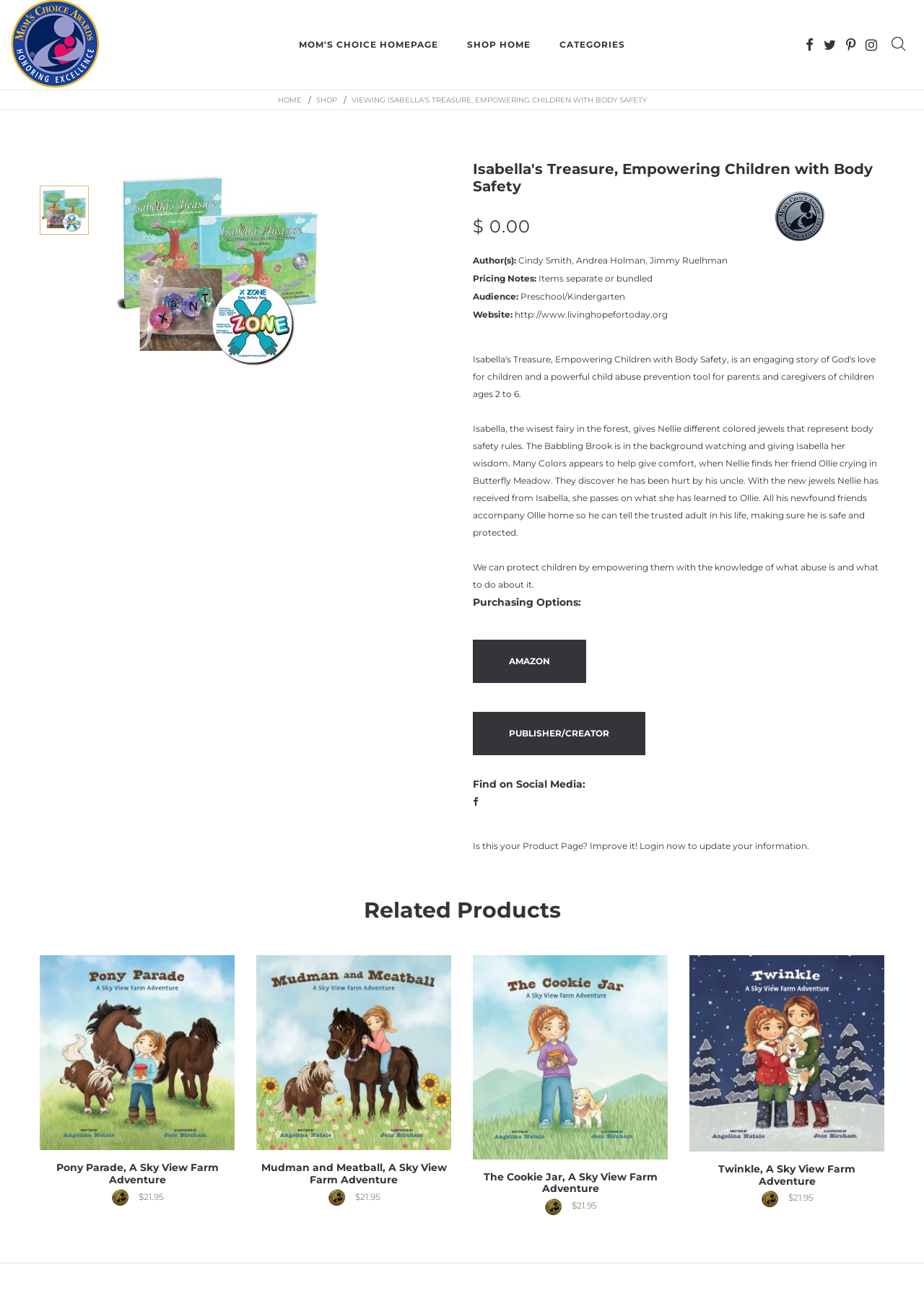Identify the bounding box coordinates of the section to be clicked to complete the task described by the following instruction: "View the 'Isabella's Treasure, Empowering Children with Body Safety' book details". The coordinates should be four float numbers between 0 and 1, formatted as [left, top, right, bottom].

[0.512, 0.122, 0.957, 0.148]